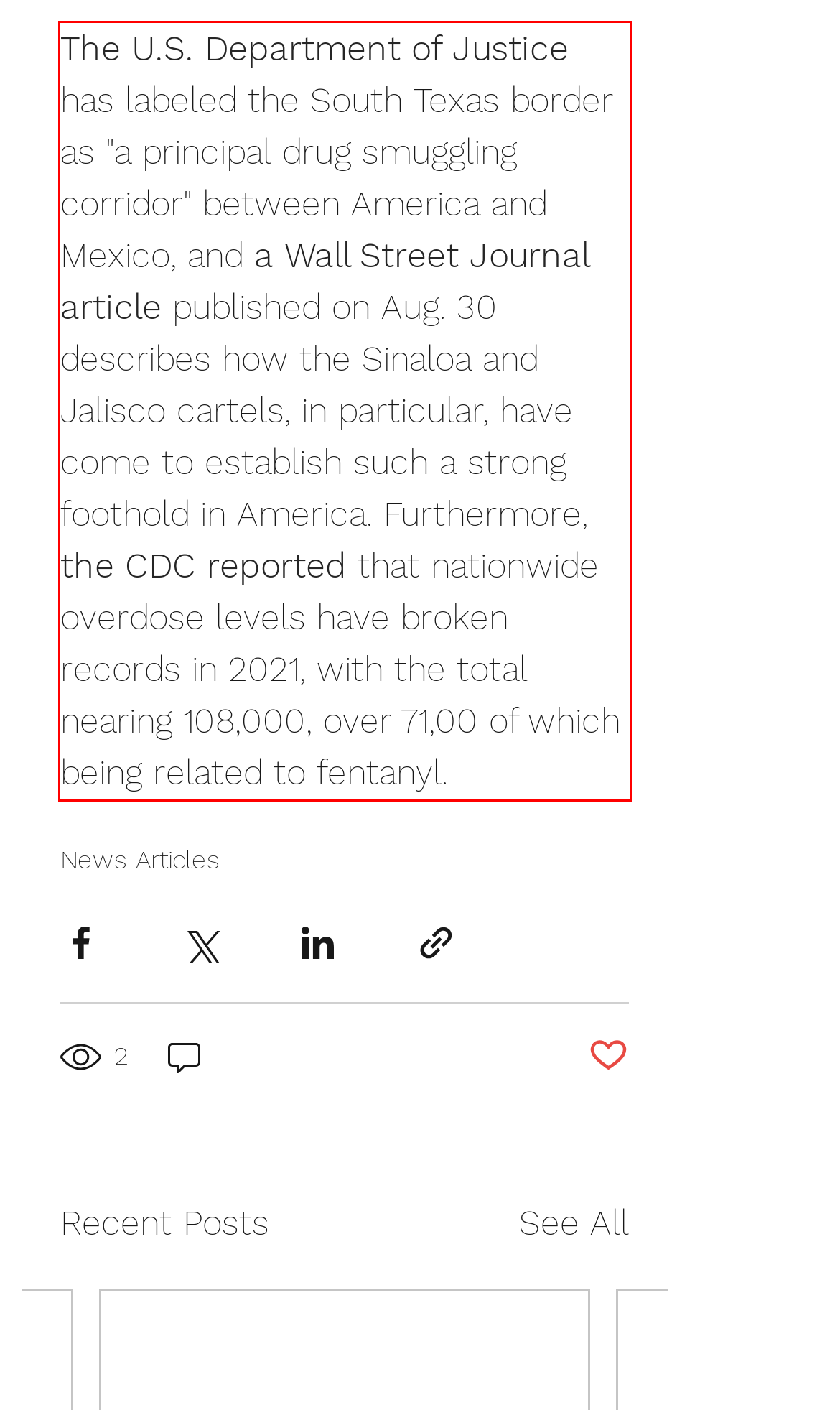You have a screenshot with a red rectangle around a UI element. Recognize and extract the text within this red bounding box using OCR.

The U.S. Department of Justice has labeled the South Texas border as "a principal drug smuggling corridor" between America and Mexico, and a Wall Street Journal article published on Aug. 30 describes how the Sinaloa and Jalisco cartels, in particular, have come to establish such a strong foothold in America. Furthermore, the CDC reported that nationwide overdose levels have broken records in 2021, with the total nearing 108,000, over 71,00 of which being related to fentanyl.